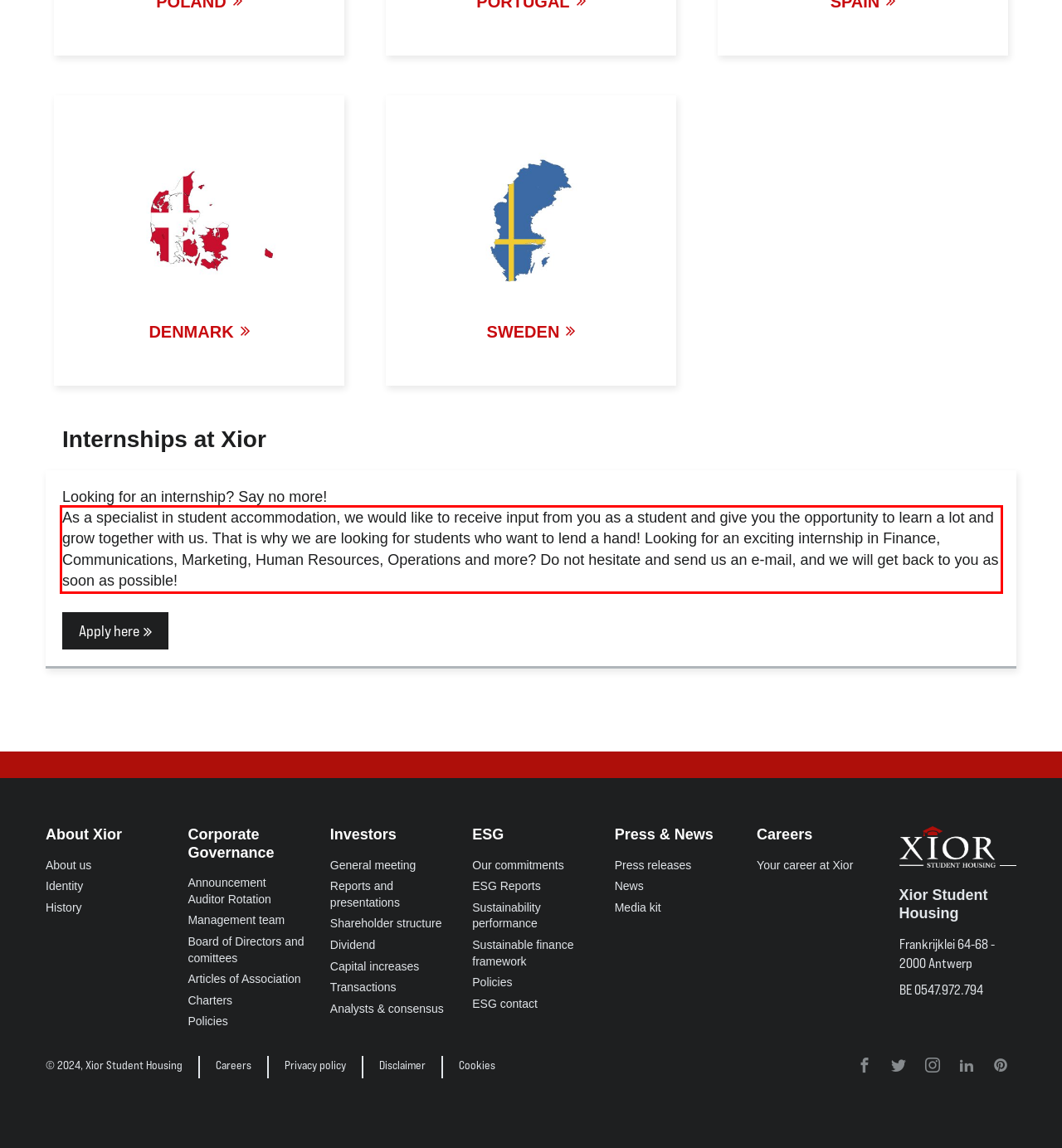Given a webpage screenshot, identify the text inside the red bounding box using OCR and extract it.

As a specialist in student accommodation, we would like to receive input from you as a student and give you the opportunity to learn a lot and grow together with us. That is why we are looking for students who want to lend a hand! Looking for an exciting internship in Finance, Communications, Marketing, Human Resources, Operations and more? Do not hesitate and send us an e-mail, and we will get back to you as soon as possible!